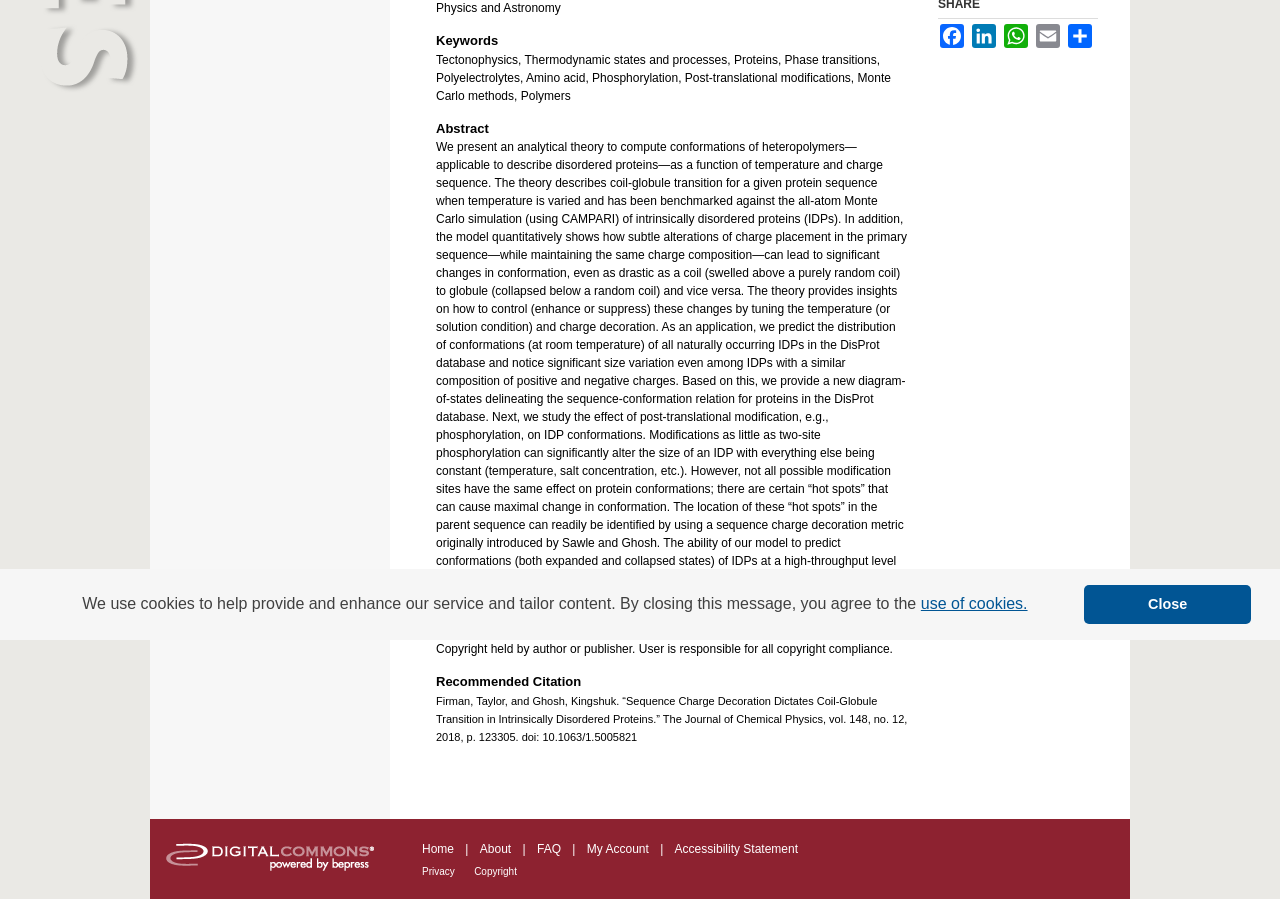Given the element description, predict the bounding box coordinates in the format (top-left x, top-left y, bottom-right x, bottom-right y), using floating point numbers between 0 and 1: Accessibility Statement

[0.527, 0.936, 0.623, 0.952]